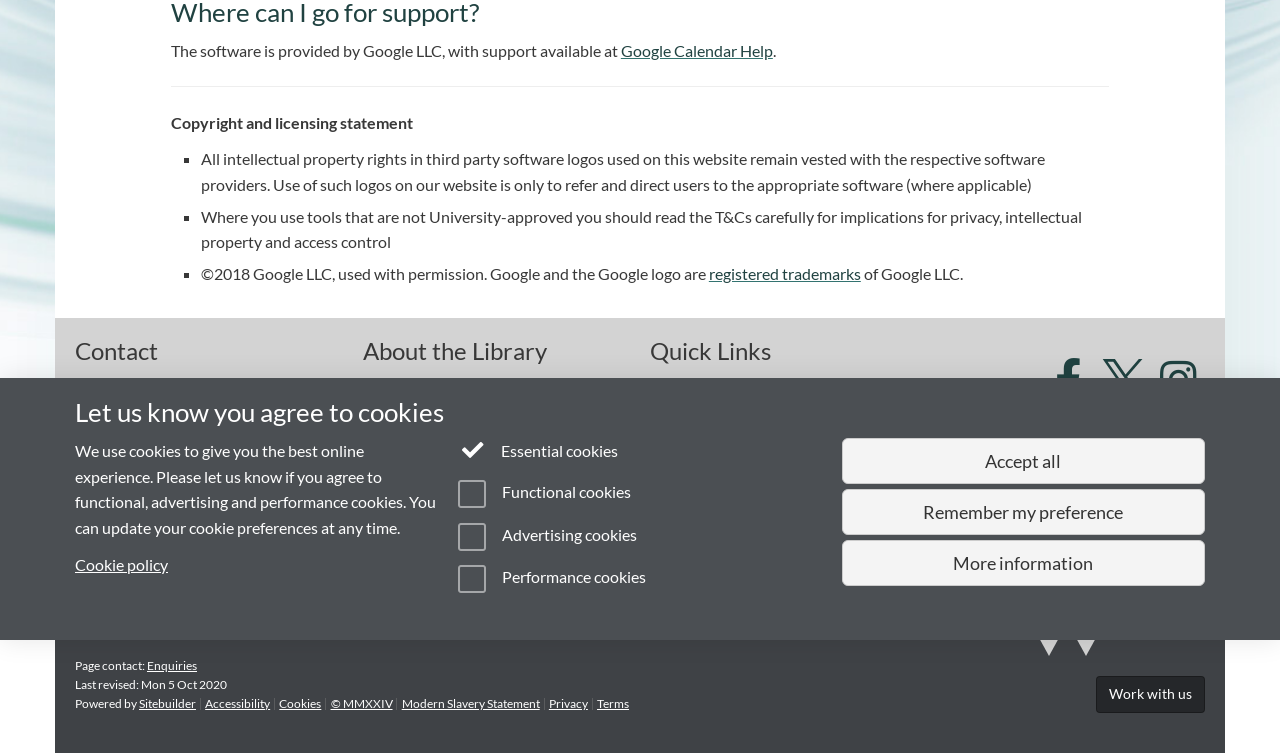Predict the bounding box of the UI element based on this description: "Games".

None